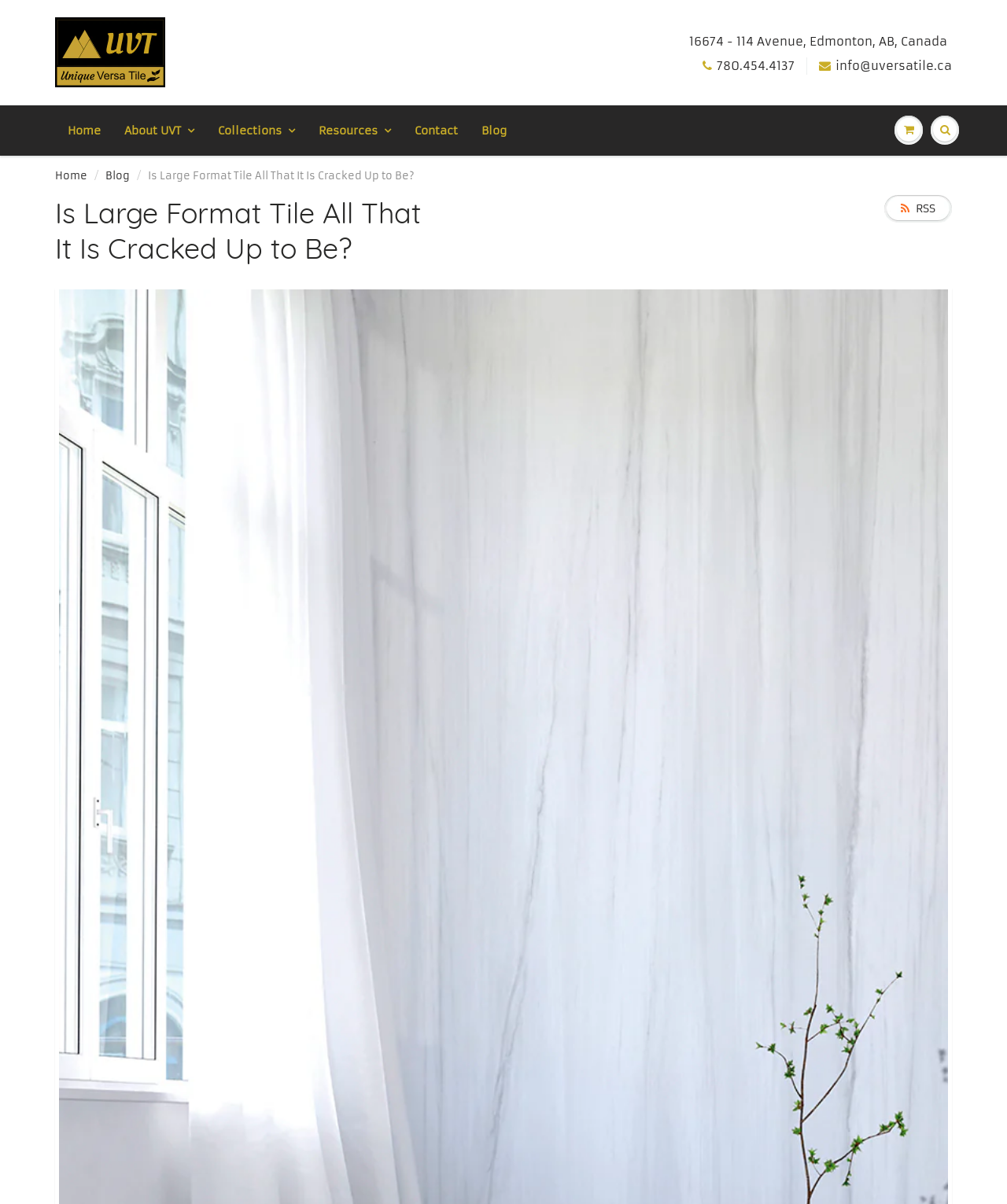Please determine the heading text of this webpage.

Is Large Format Tile All That It Is Cracked Up to Be?